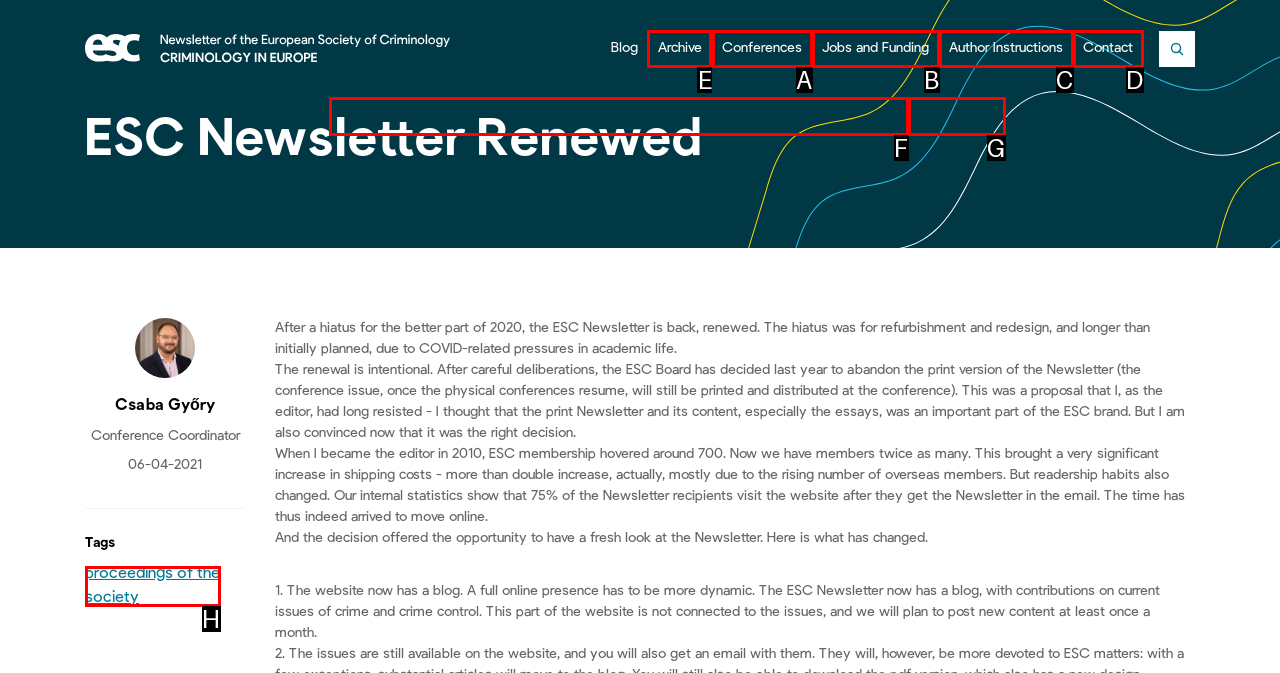Point out which HTML element you should click to fulfill the task: View the Archive.
Provide the option's letter from the given choices.

E